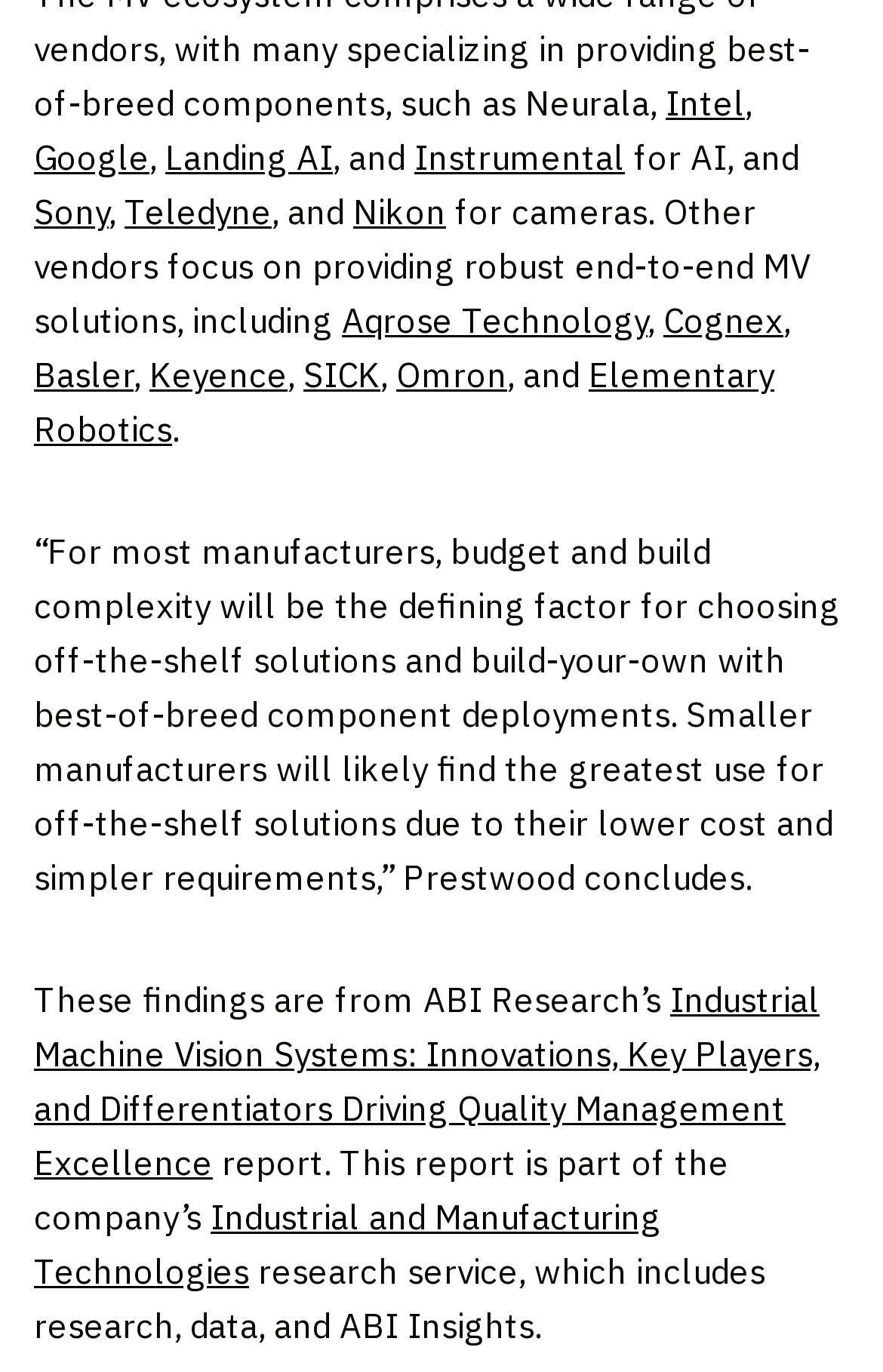Answer this question in one word or a short phrase: What companies are mentioned for AI?

Intel, Google, Landing AI, Instrumental